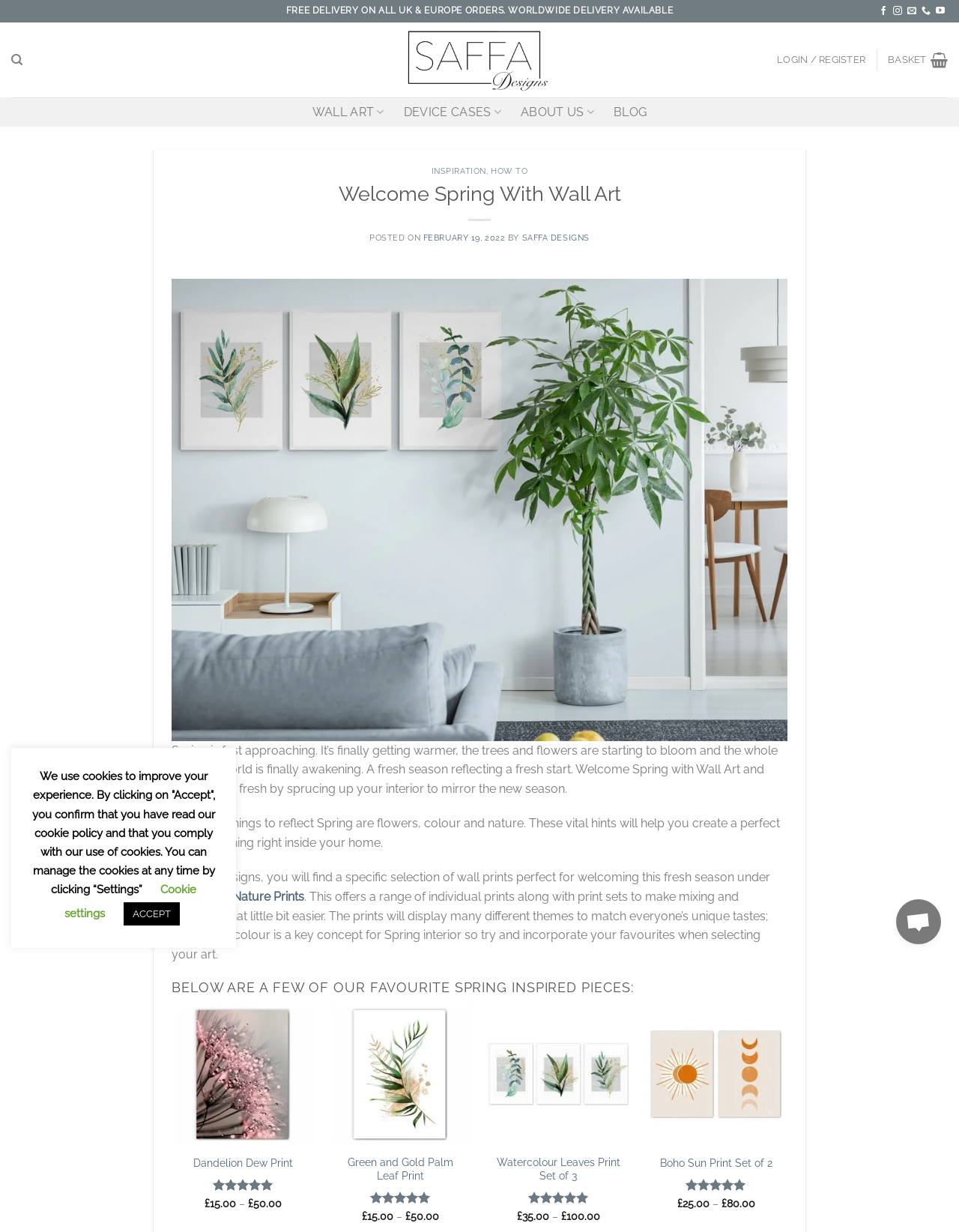Please provide the main heading of the webpage content.

Welcome Spring With Wall Art